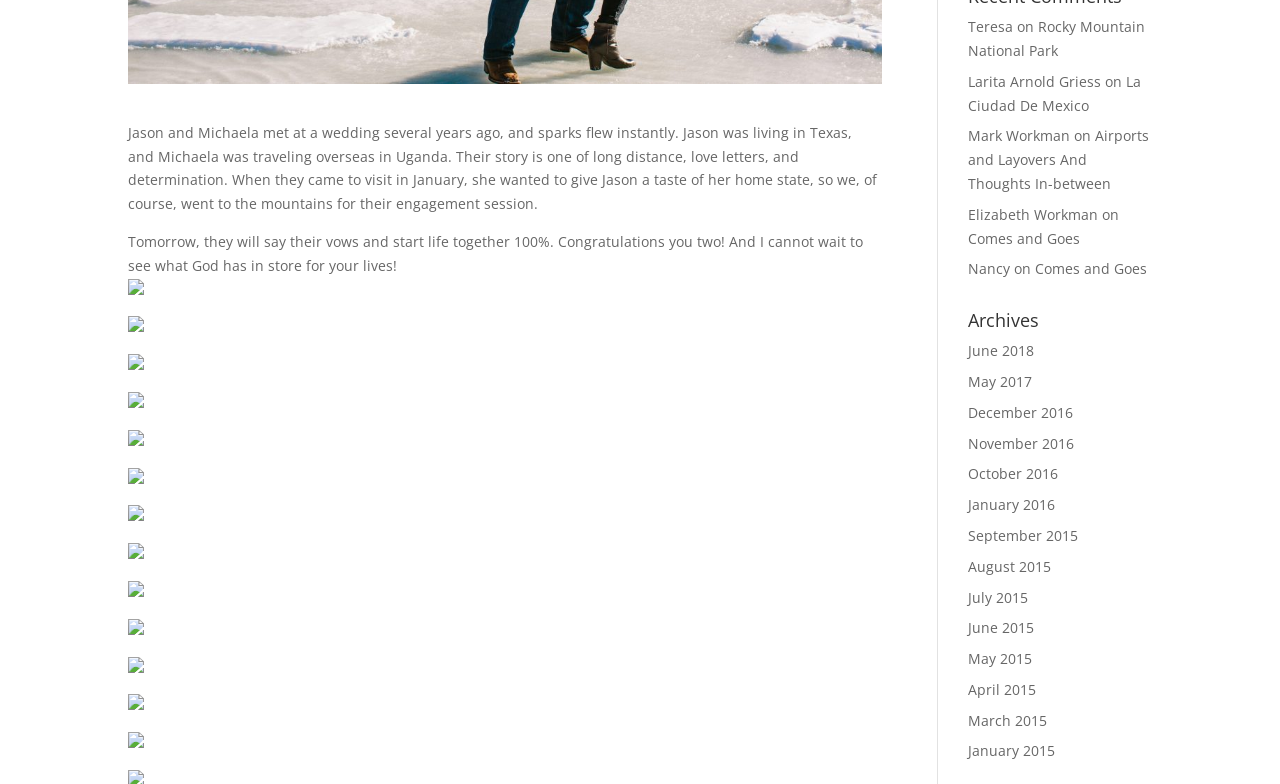Identify the bounding box of the HTML element described here: "Comes and Goes". Provide the coordinates as four float numbers between 0 and 1: [left, top, right, bottom].

[0.756, 0.291, 0.844, 0.316]